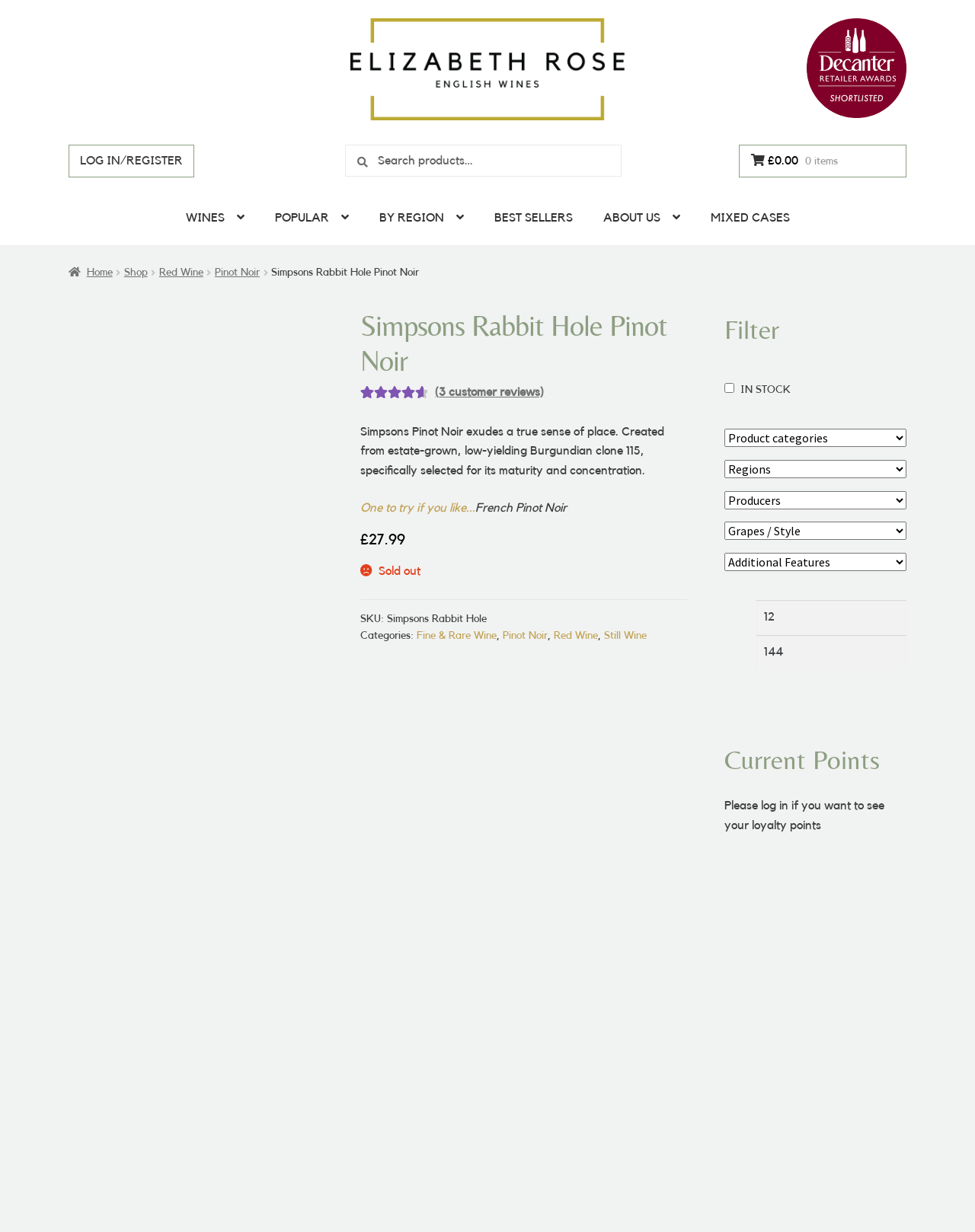Carefully observe the image and respond to the question with a detailed answer:
How many customer reviews are there for this wine?

I found the number of customer reviews by looking at the product description section, where it says '(3 customer reviews)' below the wine's name.